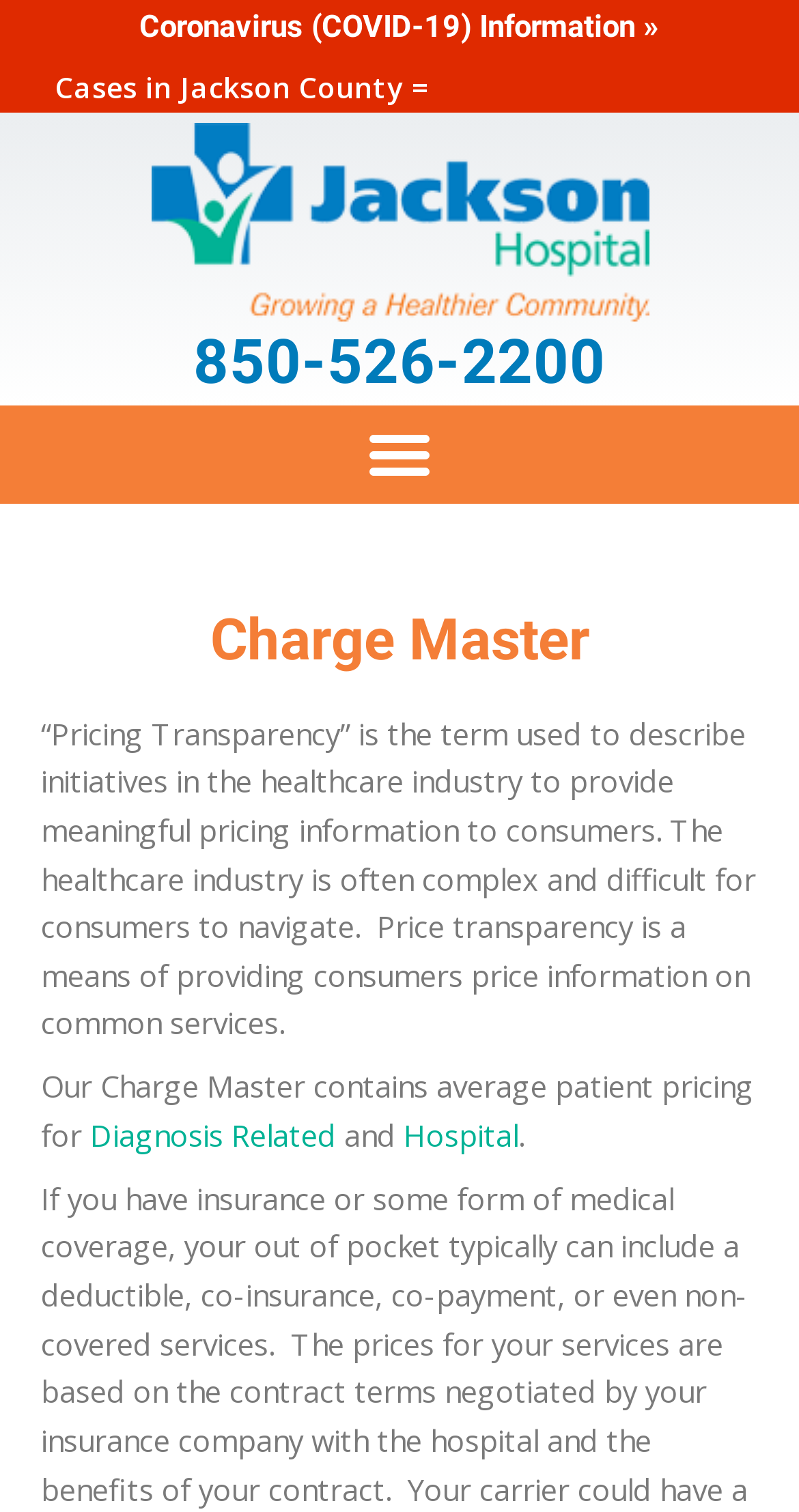Given the following UI element description: "Diagnosis Related", find the bounding box coordinates in the webpage screenshot.

[0.113, 0.737, 0.421, 0.764]